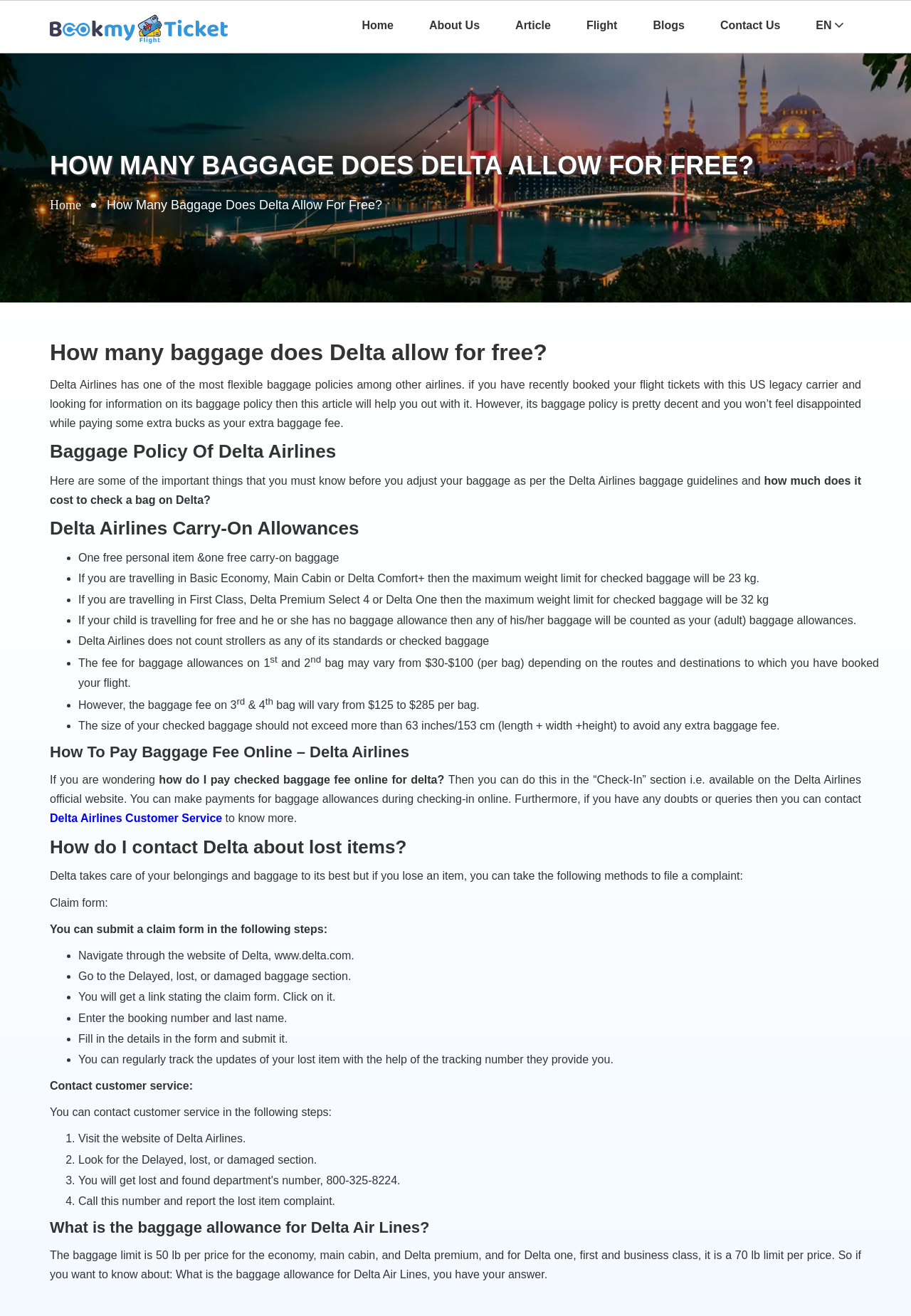Answer the question in one word or a short phrase:
How many free personal items are allowed on Delta Airlines?

One